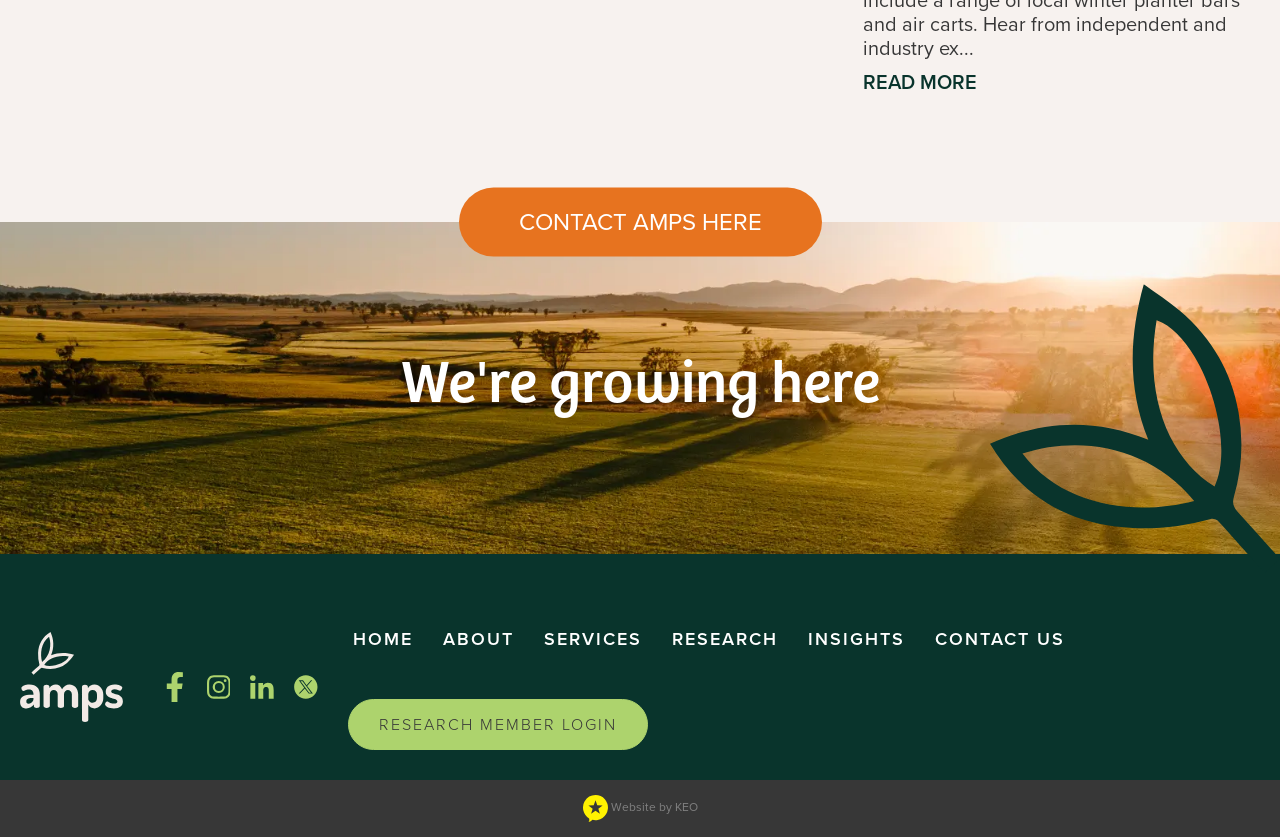Determine the bounding box coordinates of the clickable region to execute the instruction: "Visit AMPS Agribusiness homepage". The coordinates should be four float numbers between 0 and 1, denoted as [left, top, right, bottom].

[0.016, 0.755, 0.096, 0.863]